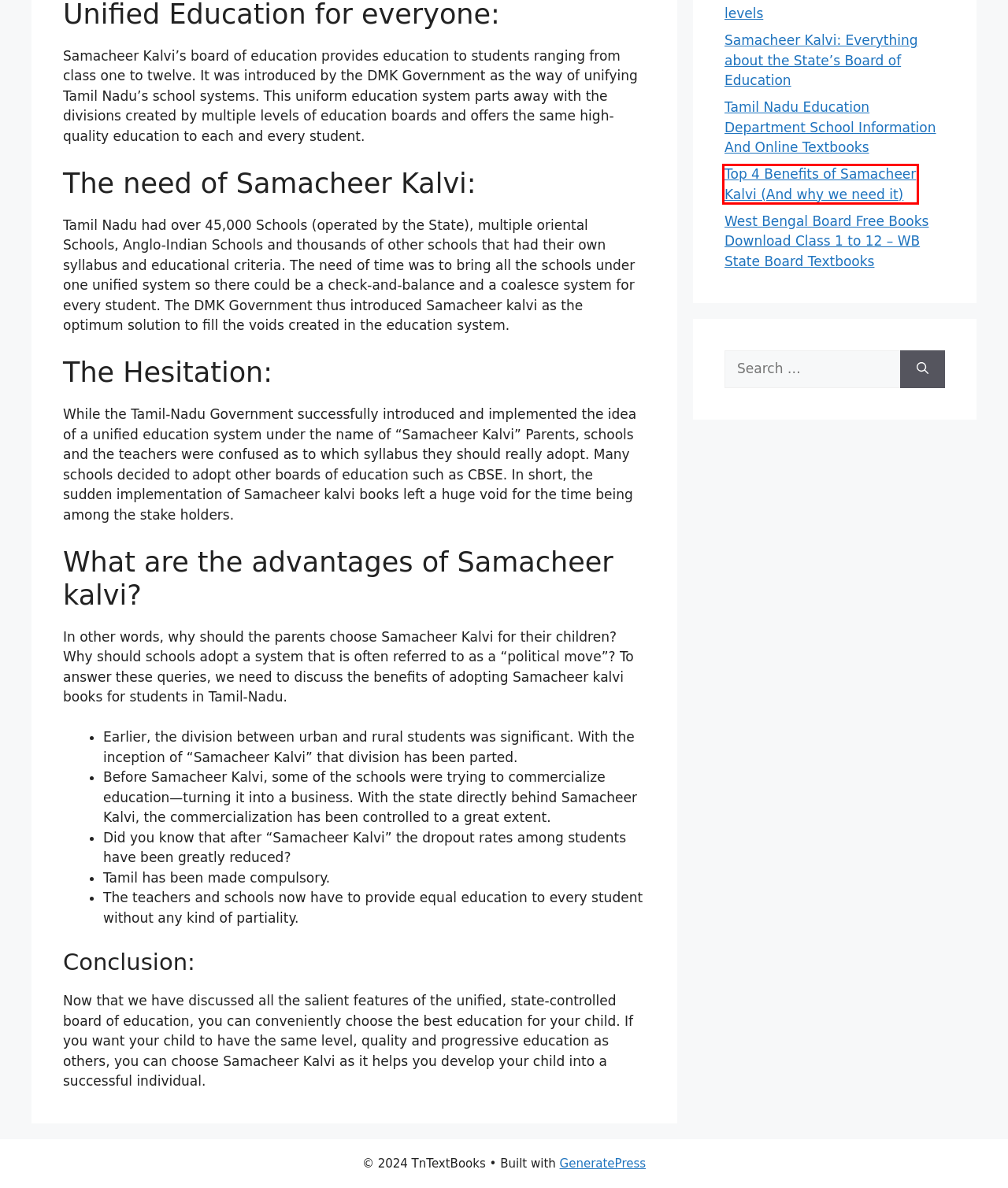You have a screenshot showing a webpage with a red bounding box around a UI element. Choose the webpage description that best matches the new page after clicking the highlighted element. Here are the options:
A. Top 4 Benefits of Samacheer Kalvi (And why we need it)
B. Karnataka State Board Books for 1st to 12th Classes Textbooks PDF Download
C. Download Free UP Board Book & PDF Hindi and English Medium
D. RBSE Rajasthan Board Books for class 1 to 12 in Hindi English Medium
E. Samacheer Kalvi is the only board to reduce students’ stress levels
F. Is Samacheer Kalvi the right choice for your child?
G. All Karnataka State Board Books from Class 1 to 12
H. West Bengal Board Free Textbooks Download Class 1 to 12 - WB State Board

A